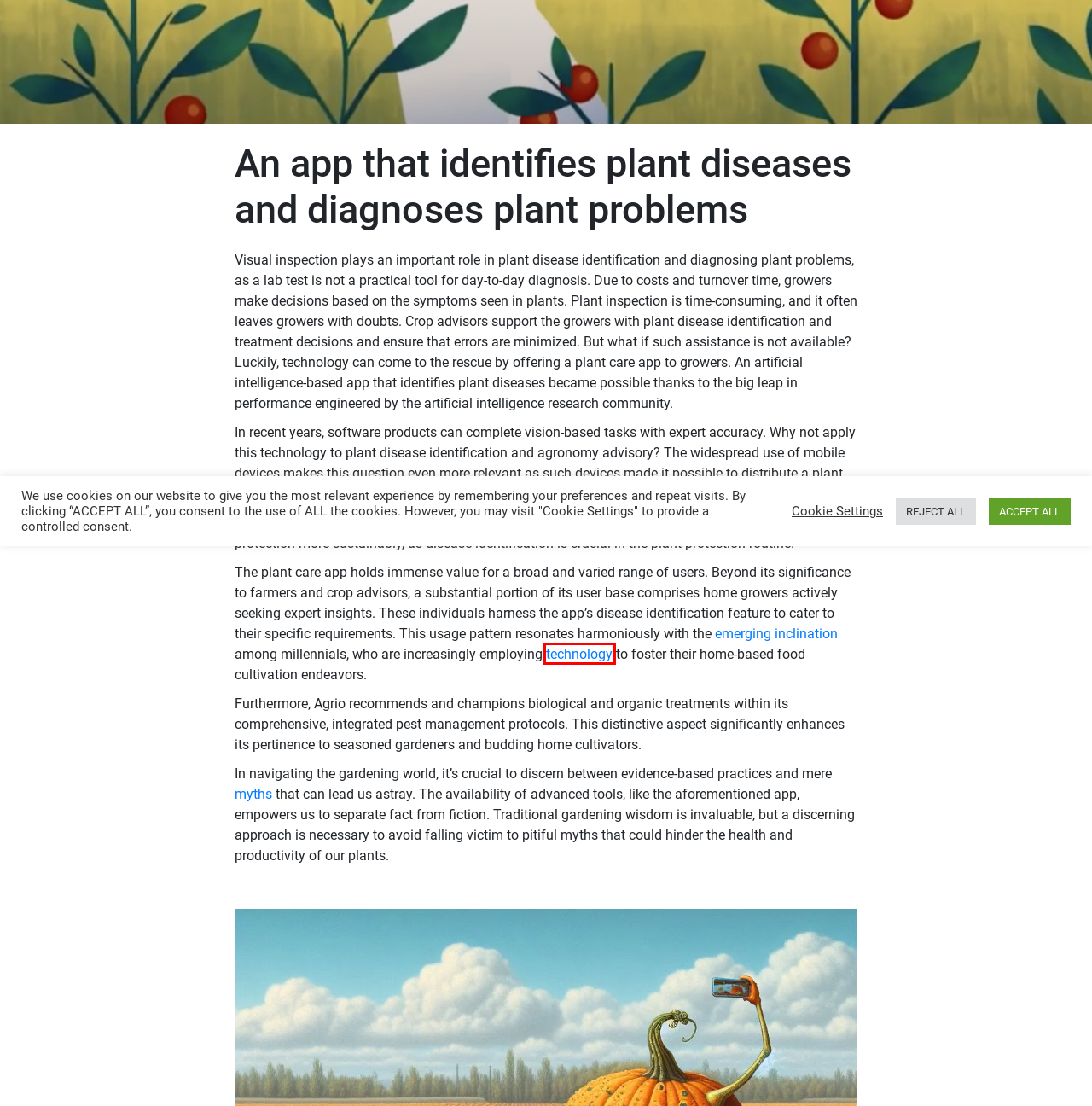Given a screenshot of a webpage with a red bounding box highlighting a UI element, determine which webpage description best matches the new webpage that appears after clicking the highlighted element. Here are the candidates:
A. Root-knot Nematodes | Agrio
B. ‎Agrio: Plant health app on the App Store
C. Tree Doctor App: Revolutionizing Agronomy with AI | Agrio
D. A Plant Care App Made Intuitive With A Multimodal Chatbot | Agrio
E. Salinity | Agrio
F. Gardening Myths: Sifting Fact from Fiction | Agrio
G. #technology stories | HackerNoon
H. Agrio | Library

G